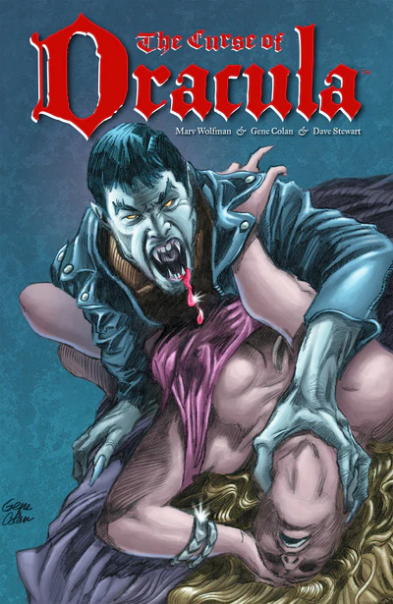Use a single word or phrase to answer the question:
What is the title of the graphic novel?

The Curse of Dracula